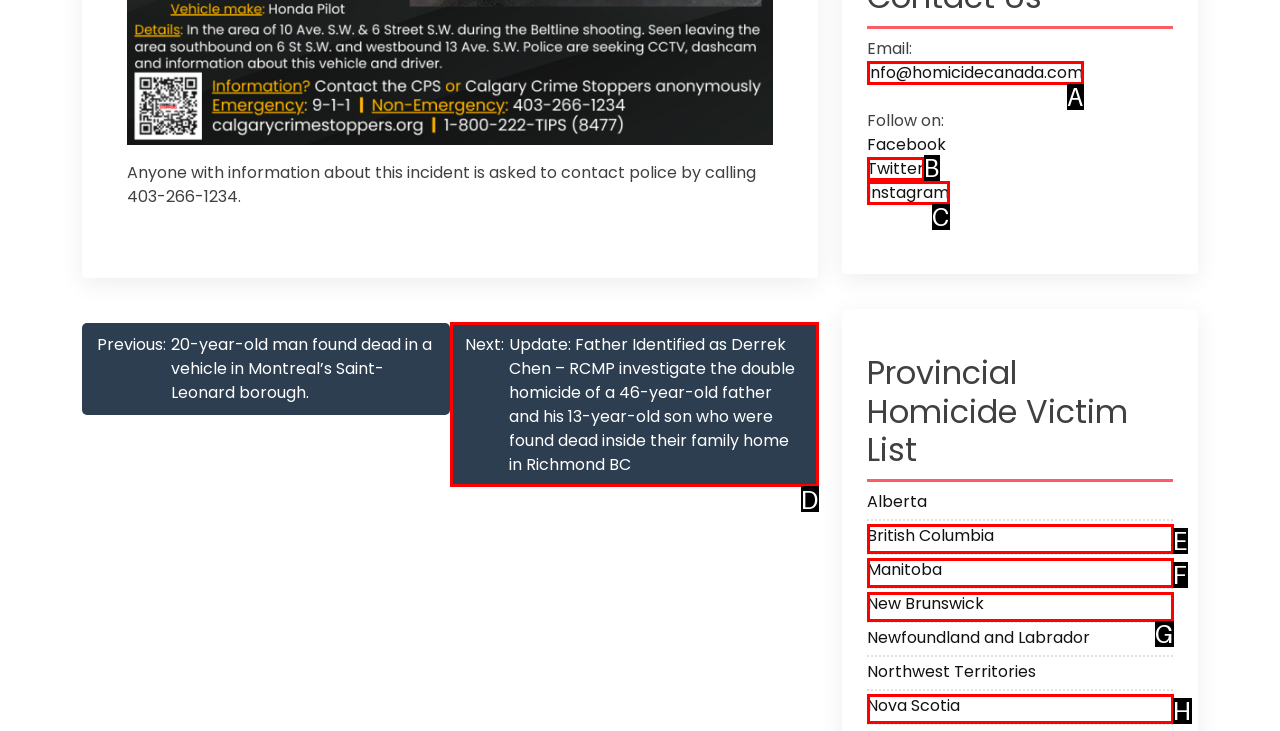Identify the UI element that corresponds to this description: New Brunswick
Respond with the letter of the correct option.

G